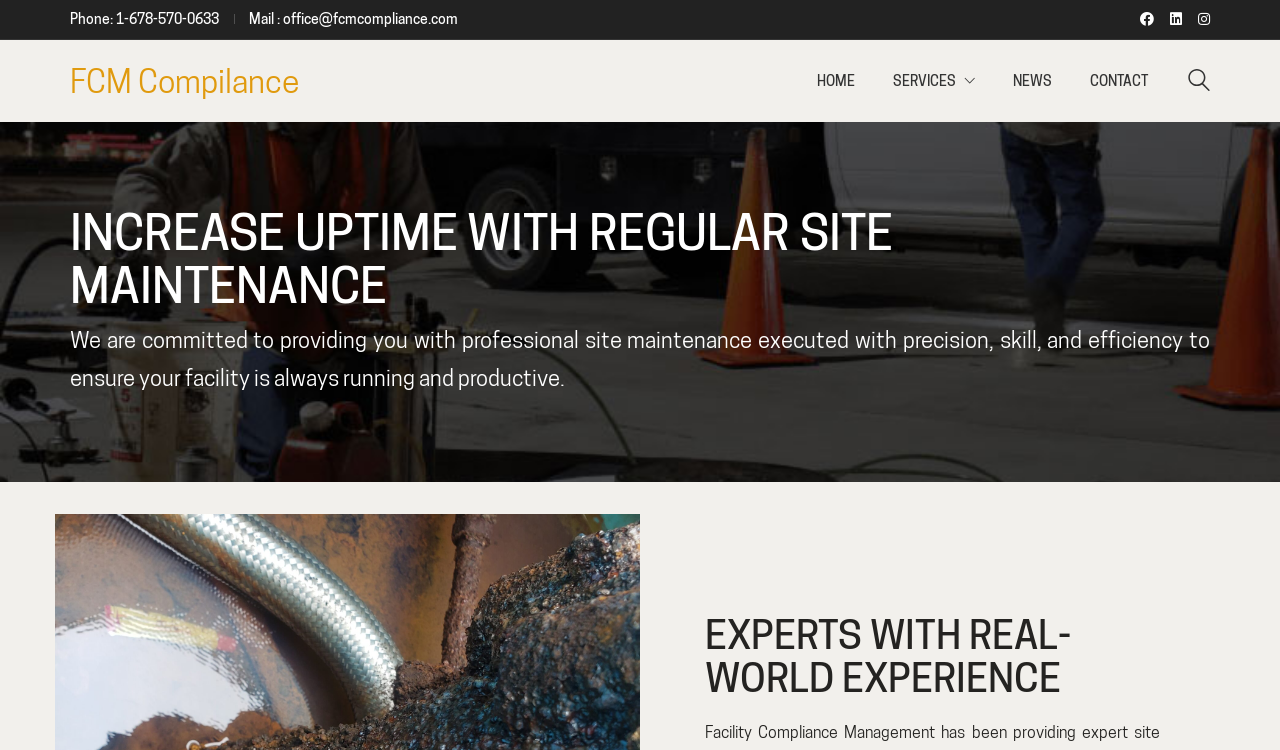Provide a one-word or one-phrase answer to the question:
How many social media links are available?

3